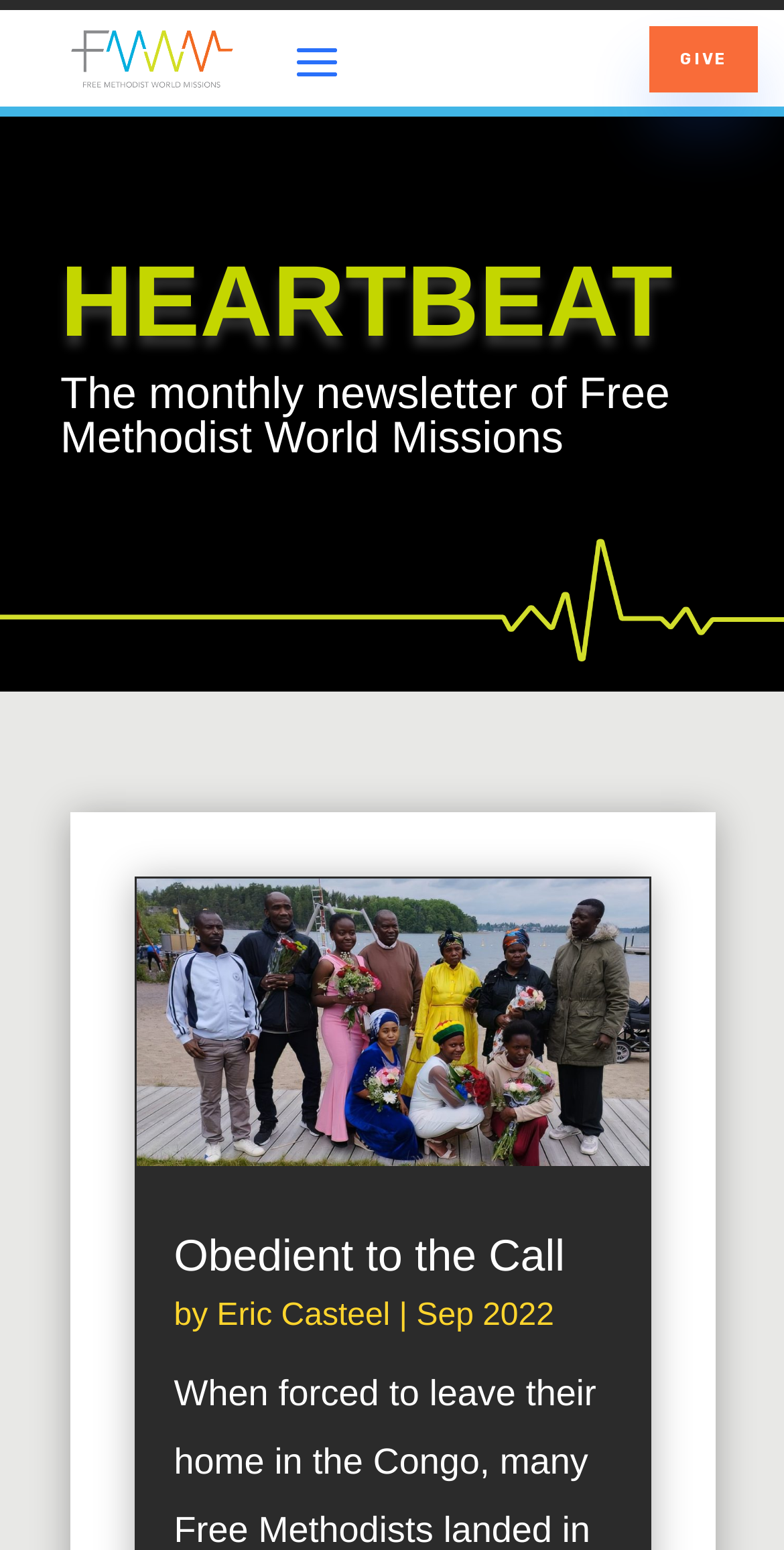What is the purpose of the 'GIVE' link?
Using the image, provide a detailed and thorough answer to the question.

I found the answer by looking at the link element with the text 'GIVE', which is a common phrase used in charity websites to encourage donations. Therefore, it is likely that the purpose of the 'GIVE' link is to allow users to donate to the organization.